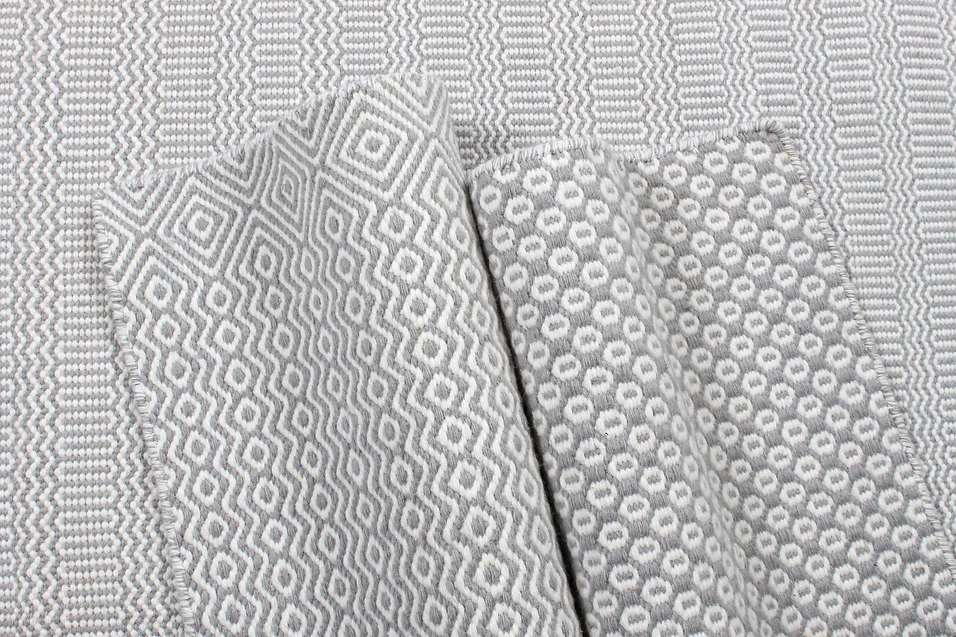Examine the image carefully and respond to the question with a detailed answer: 
What type of pattern is featured on one of the rugs?

The caption describes one of the rugs as having a geometric hexagonal pattern, which is distinct from the playful dot motif on the other rug.